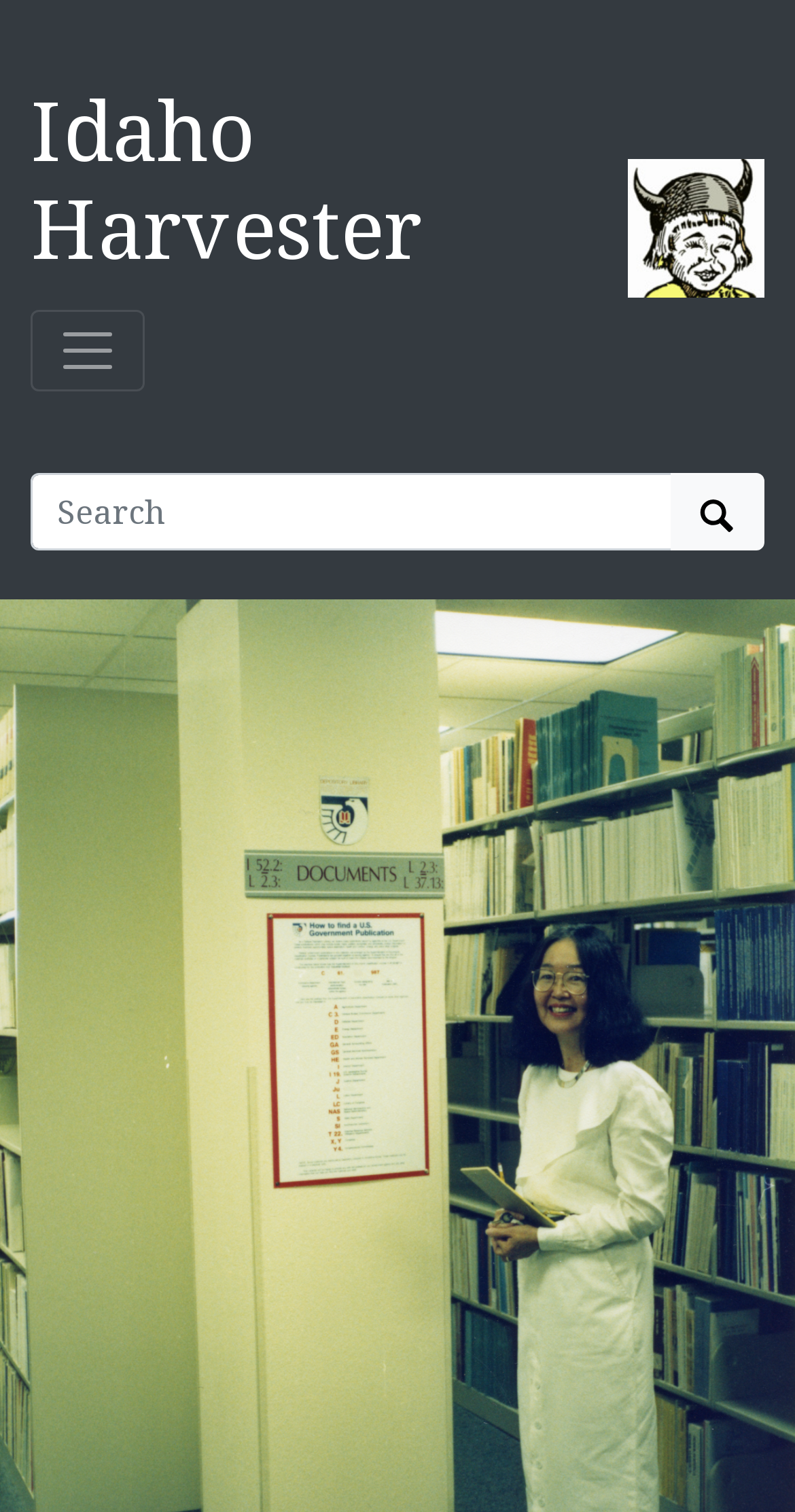What is the toggle button used for?
Refer to the image and provide a detailed answer to the question.

I inferred the purpose of the toggle button by looking at the button text 'Toggle navigation' and the attribute 'controls: page-nav', which suggests that the button is used to toggle the navigation menu.